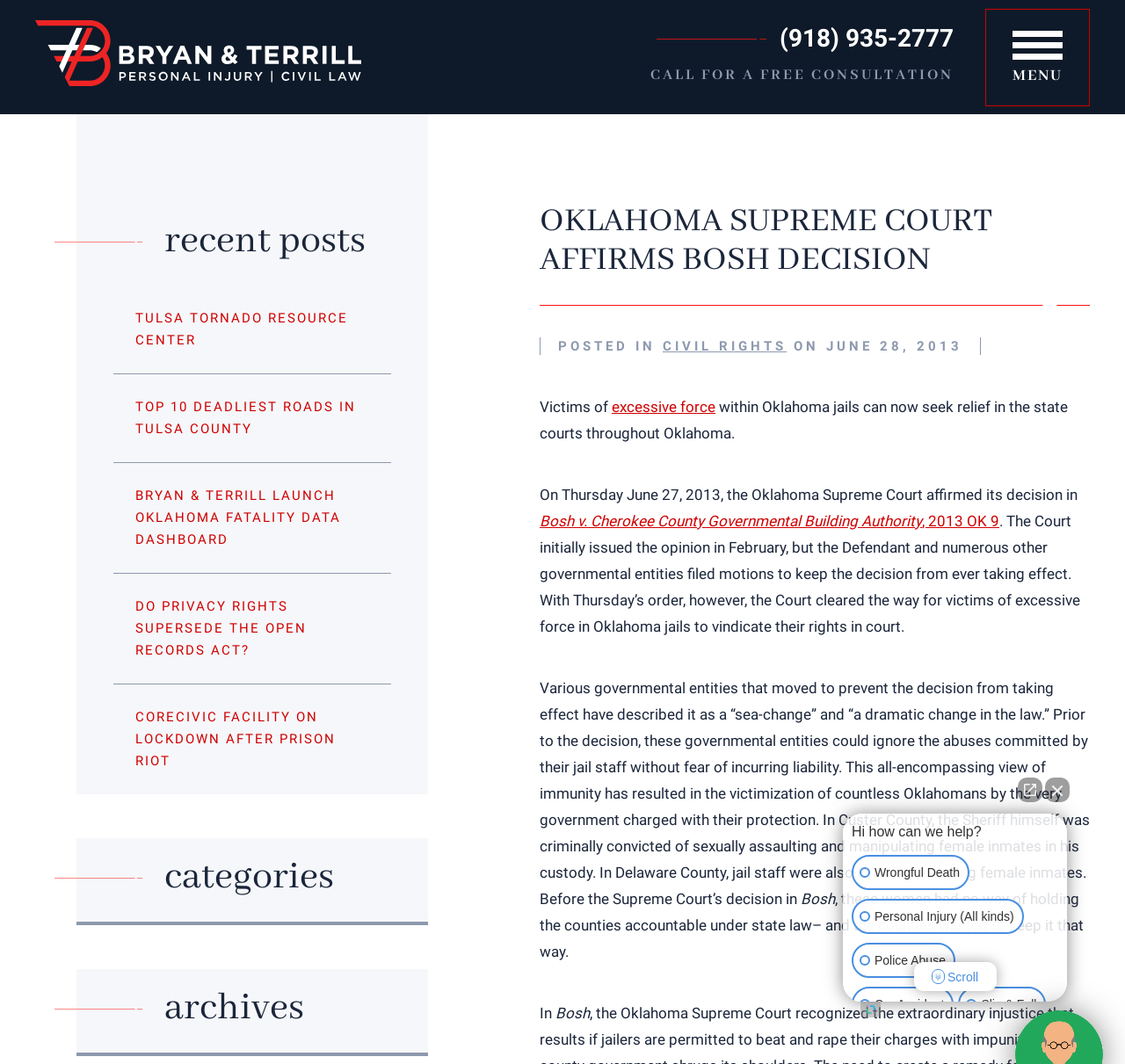Construct a thorough caption encompassing all aspects of the webpage.

This webpage appears to be a law firm's website, specifically Bryan & Terrill, with a focus on personal injury and civil rights cases. At the top left, there is a logo with the firm's name and a link to the homepage. Below the logo, there is a phone number and a call-to-action to schedule a free consultation.

The main content of the page is an article about the Oklahoma Supreme Court's decision in the Bosh case, which allows victims of excessive force in Oklahoma jails to seek relief in state courts. The article is divided into several sections, with headings and links to related topics. The text describes the implications of the decision and provides examples of abuses committed by jail staff in Oklahoma counties.

On the right side of the page, there are several sections, including "Recent Posts" with links to other articles, "Categories" with links to topics such as Americans with Disabilities, and "Archives" with links to older articles.

At the bottom of the page, there is a chat widget with a button to close it and a prompt asking how the firm can help. Below the chat widget, there are links to various practice areas, including Wrongful Death, Personal Injury, Police Abuse, Car Accident, Slip & Fall, and Motorcycle Accident.

The page also has a navigation menu at the top right, with a button labeled "Menu" that controls the navigation.